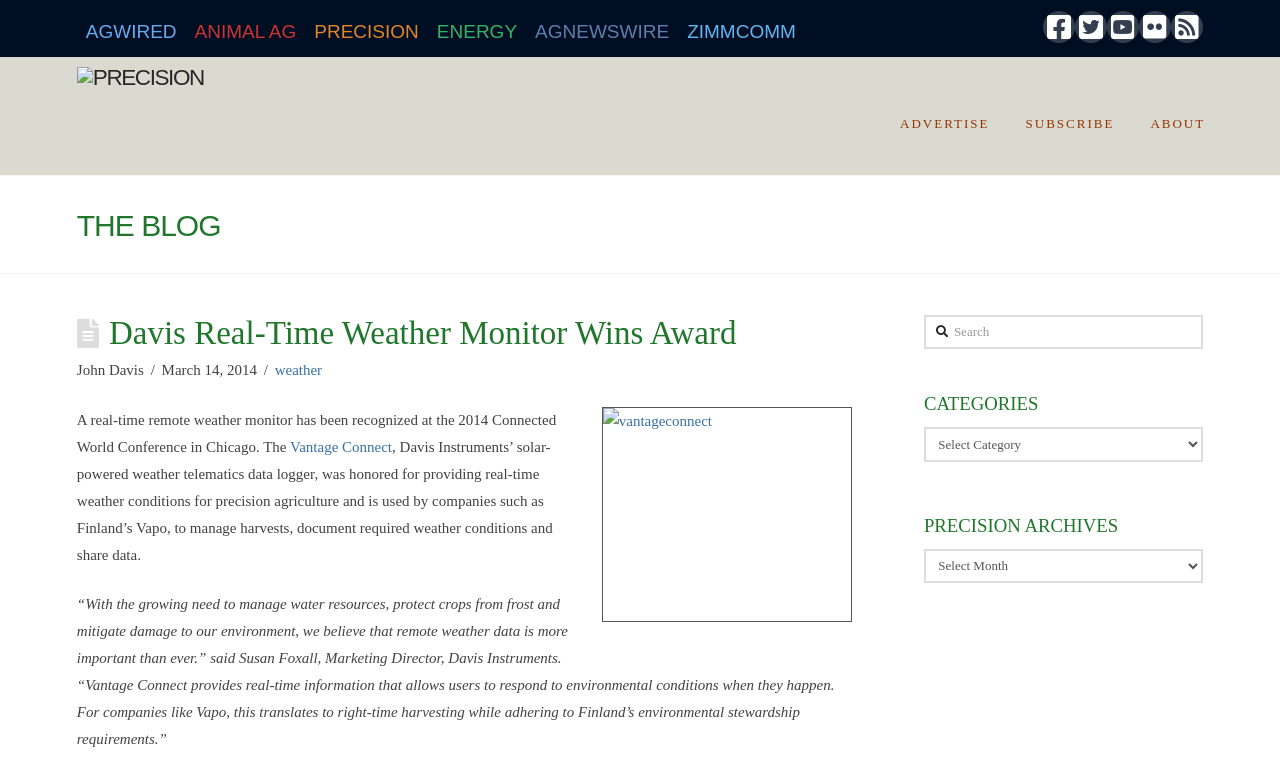What is the name of the conference where the award was given?
Examine the image and provide an in-depth answer to the question.

The webpage mentions that the Davis Real-Time Weather Monitor was recognized at the 2014 Connected World Conference in Chicago, where it won an award.